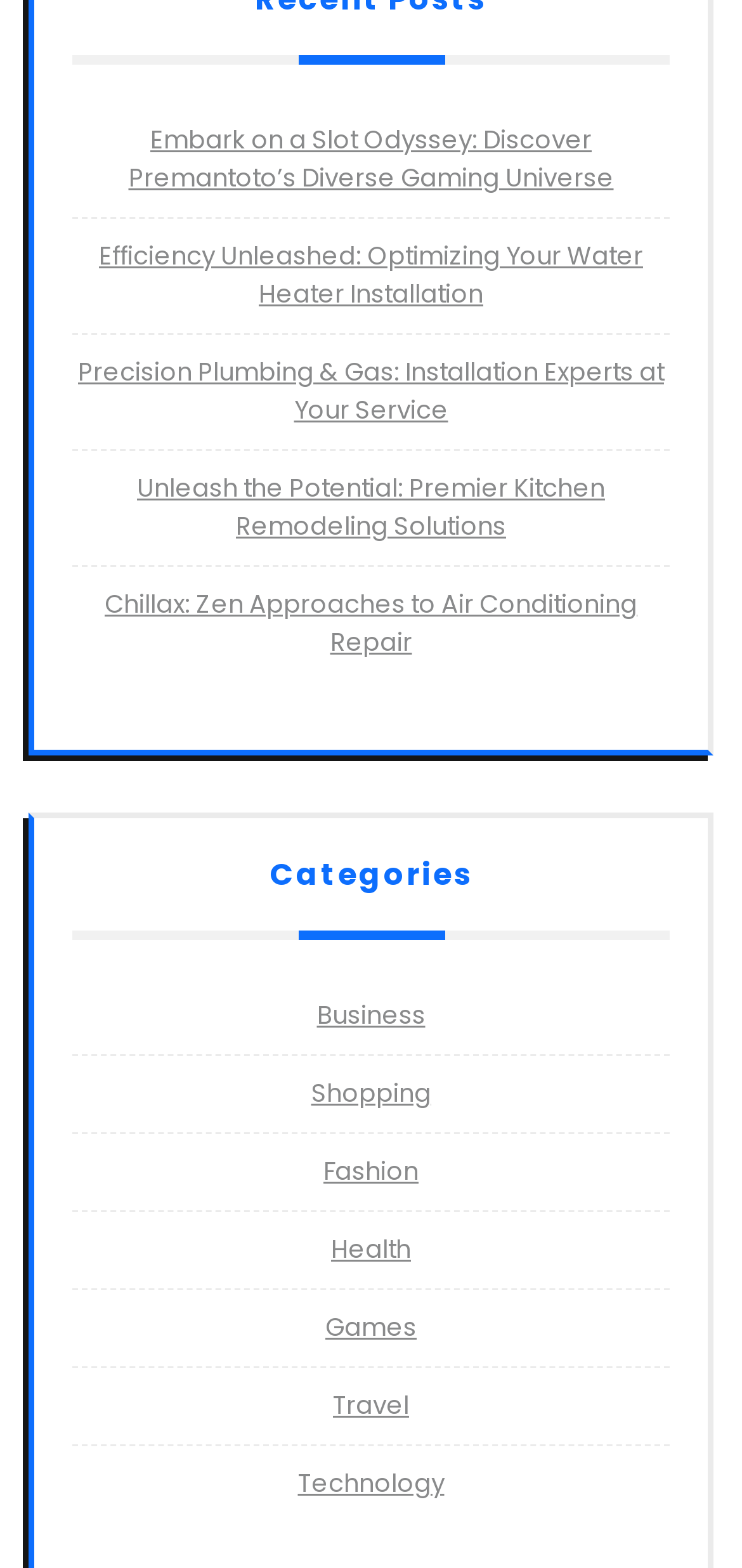Please find the bounding box coordinates of the element's region to be clicked to carry out this instruction: "Explore Premantoto’s Diverse Gaming Universe".

[0.173, 0.078, 0.827, 0.125]